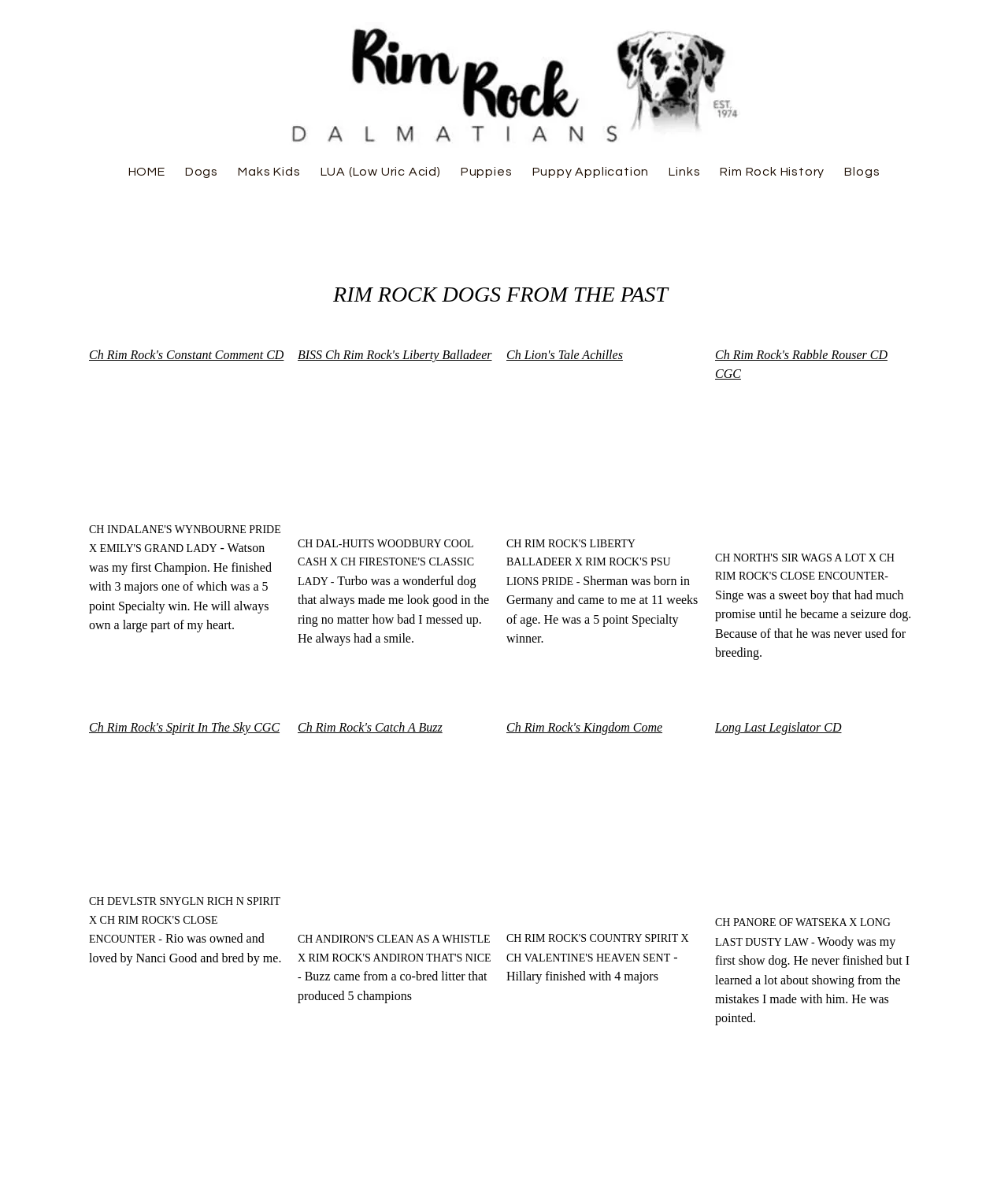How many images are on the webpage?
Please answer the question with a single word or phrase, referencing the image.

2